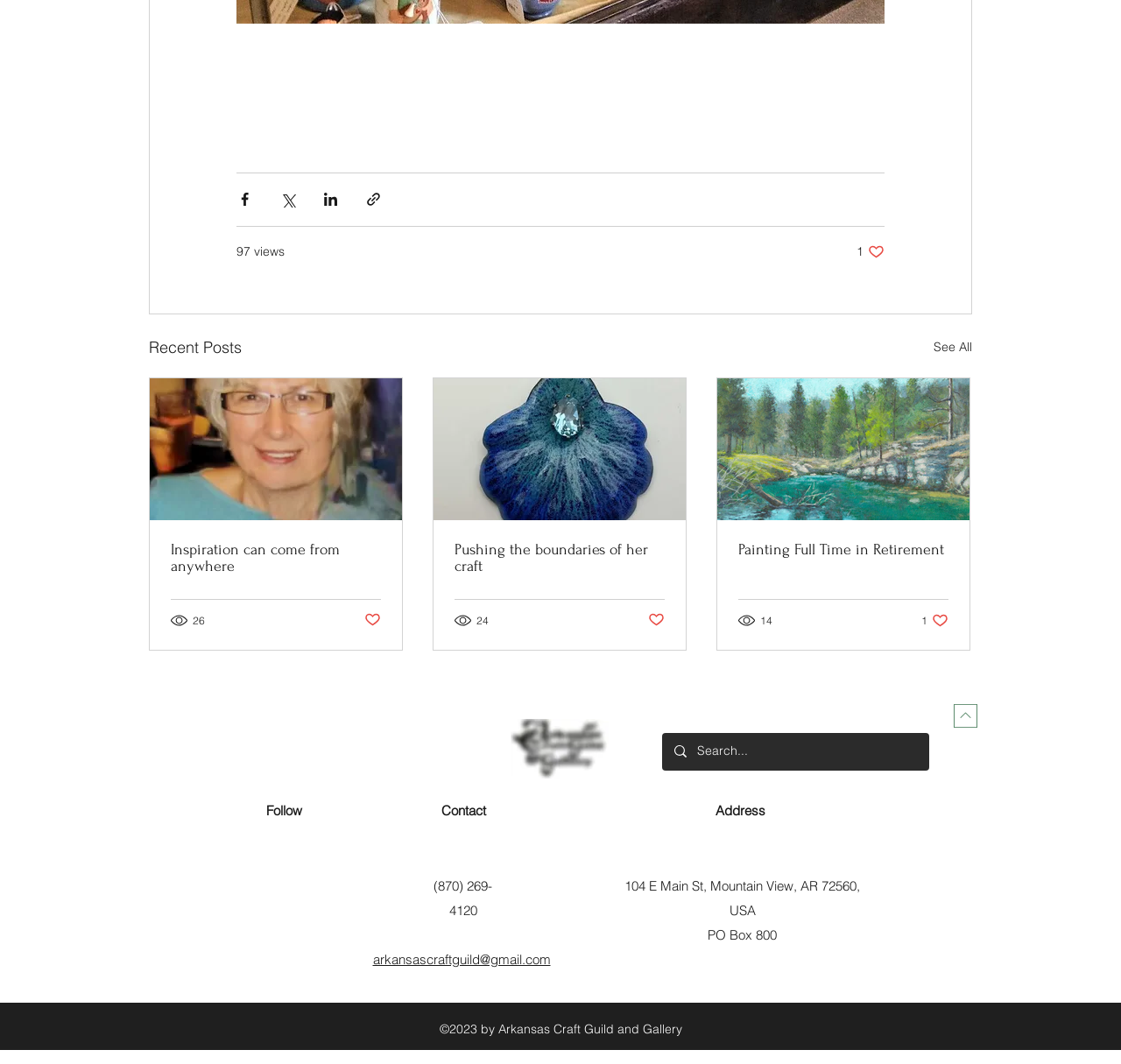Pinpoint the bounding box coordinates of the area that should be clicked to complete the following instruction: "Search for something". The coordinates must be given as four float numbers between 0 and 1, i.e., [left, top, right, bottom].

[0.622, 0.689, 0.796, 0.724]